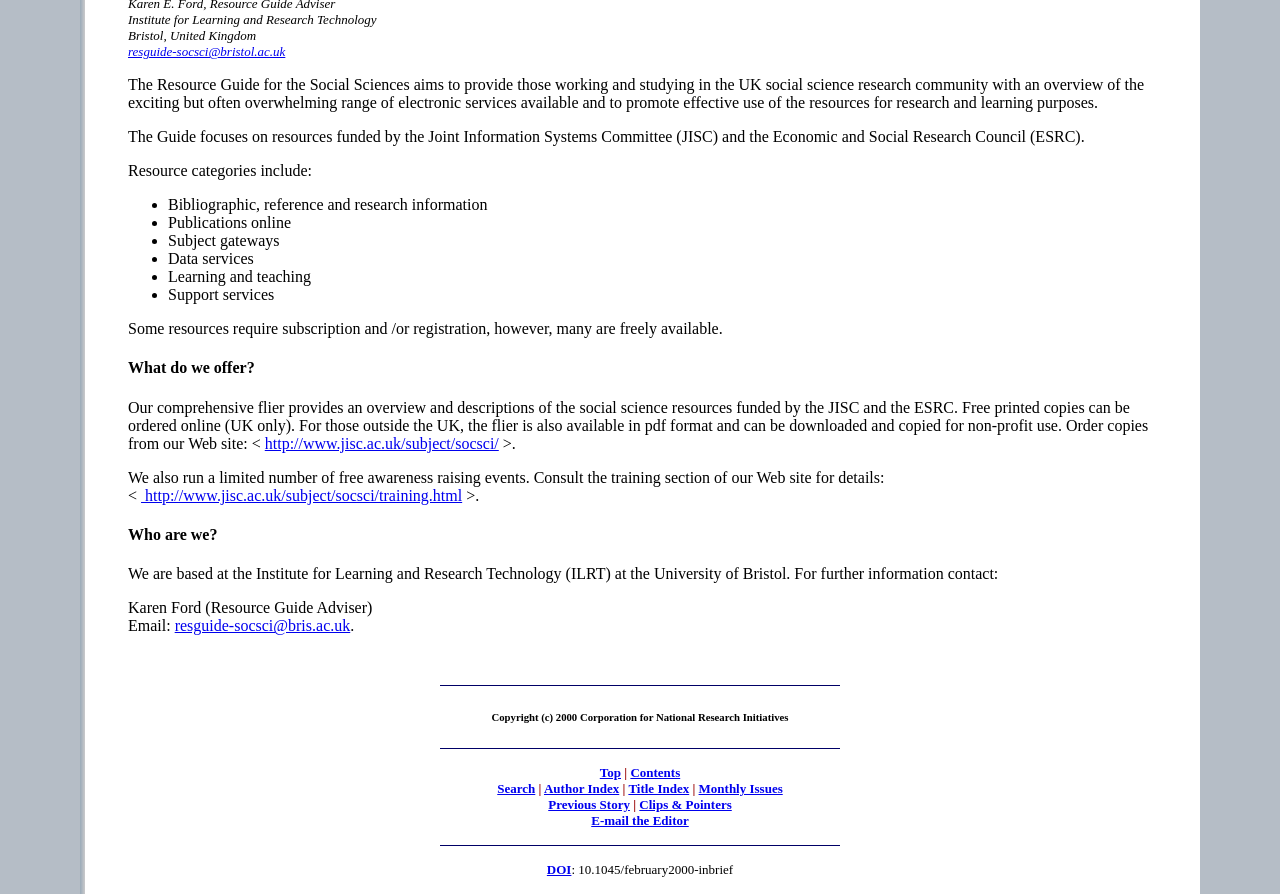Determine the bounding box coordinates of the element that should be clicked to execute the following command: "Contact the Resource Guide Adviser".

[0.1, 0.69, 0.274, 0.709]